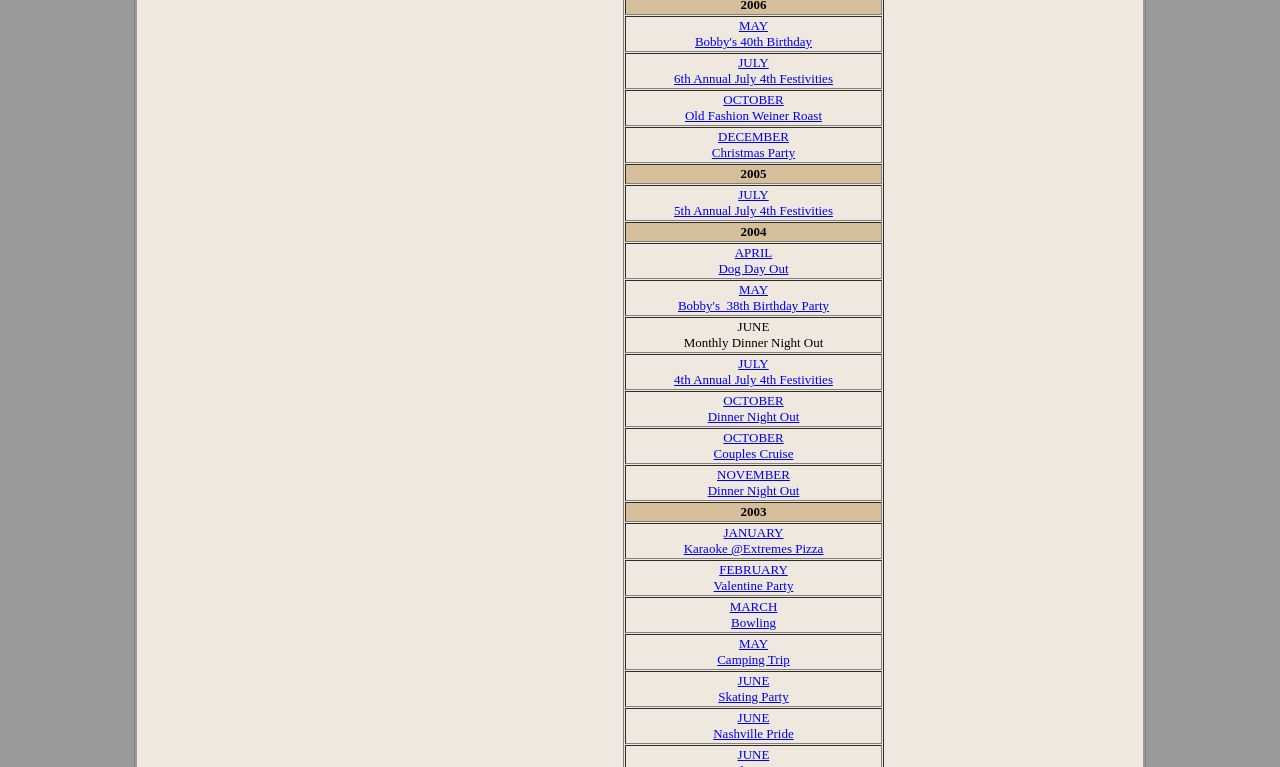What type of event is 'OCTOBER Old Fashion Weiner Roast'?
Answer with a single word or short phrase according to what you see in the image.

Food-related event